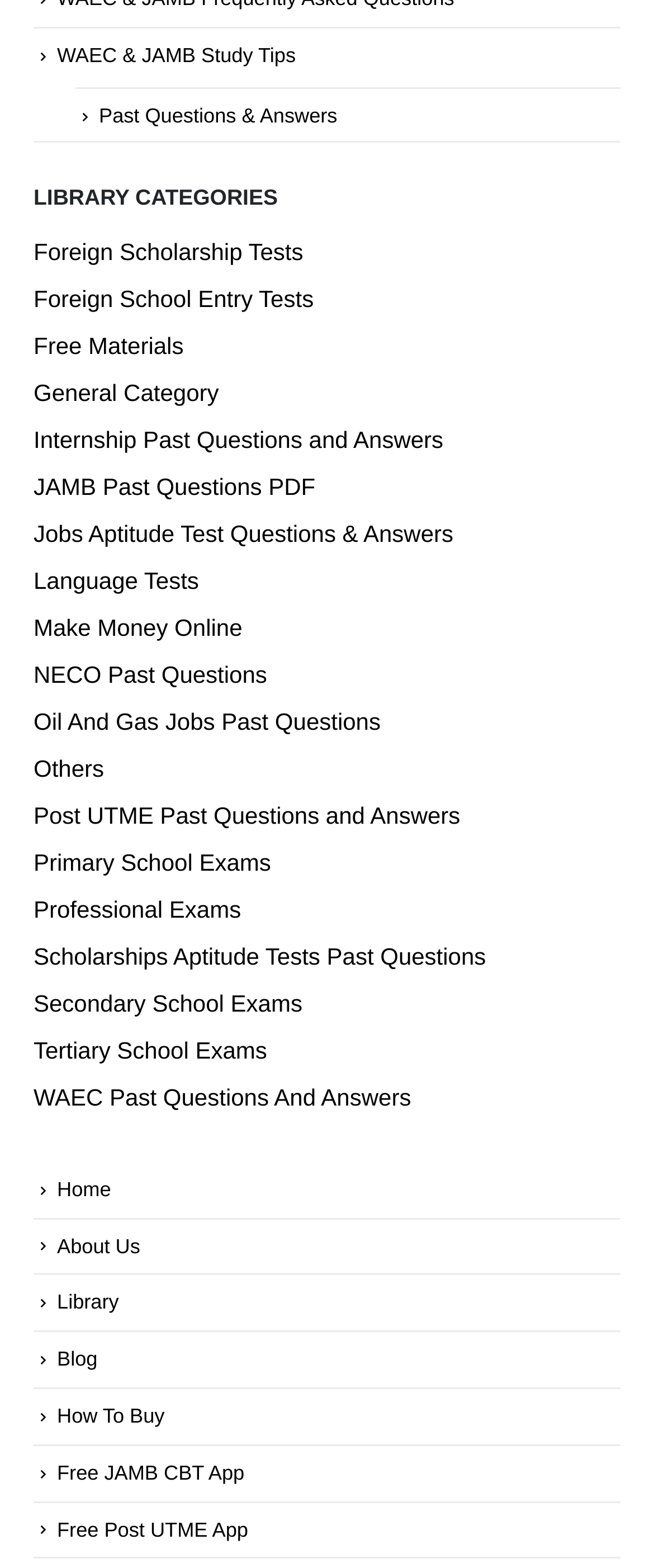Determine the bounding box coordinates of the target area to click to execute the following instruction: "View WAEC & JAMB Study Tips."

[0.087, 0.028, 0.452, 0.043]